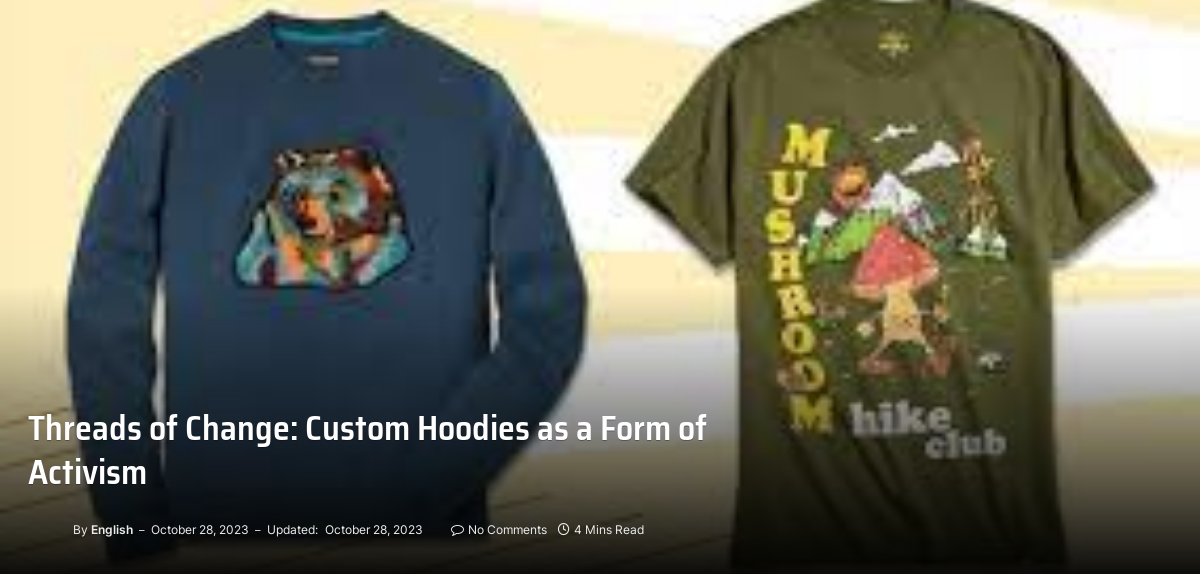Convey a rich and detailed description of the image.

The image features a striking visual representation of custom hoodies, serving as a potent form of activism. On the left side, a blue hoodie adorned with a colorful bear graphic conveys an appreciation for nature and wildlife conservation. To the right, a green shirt emblazoned with "MUSHROOM hike club" integrates vibrant illustrations of hiking themes and mushrooms, highlighting the joy of outdoor exploration and community engagement. This imagery aligns with the article titled "Threads of Change: Custom Hoodies as a Form of Activism," emphasizing how fashion statements can be a medium for expressing important social issues and encouraging activism in a modern context. The publication date indicates this insight was shared on October 28, 2023, asserting its relevance in today's social discourse.